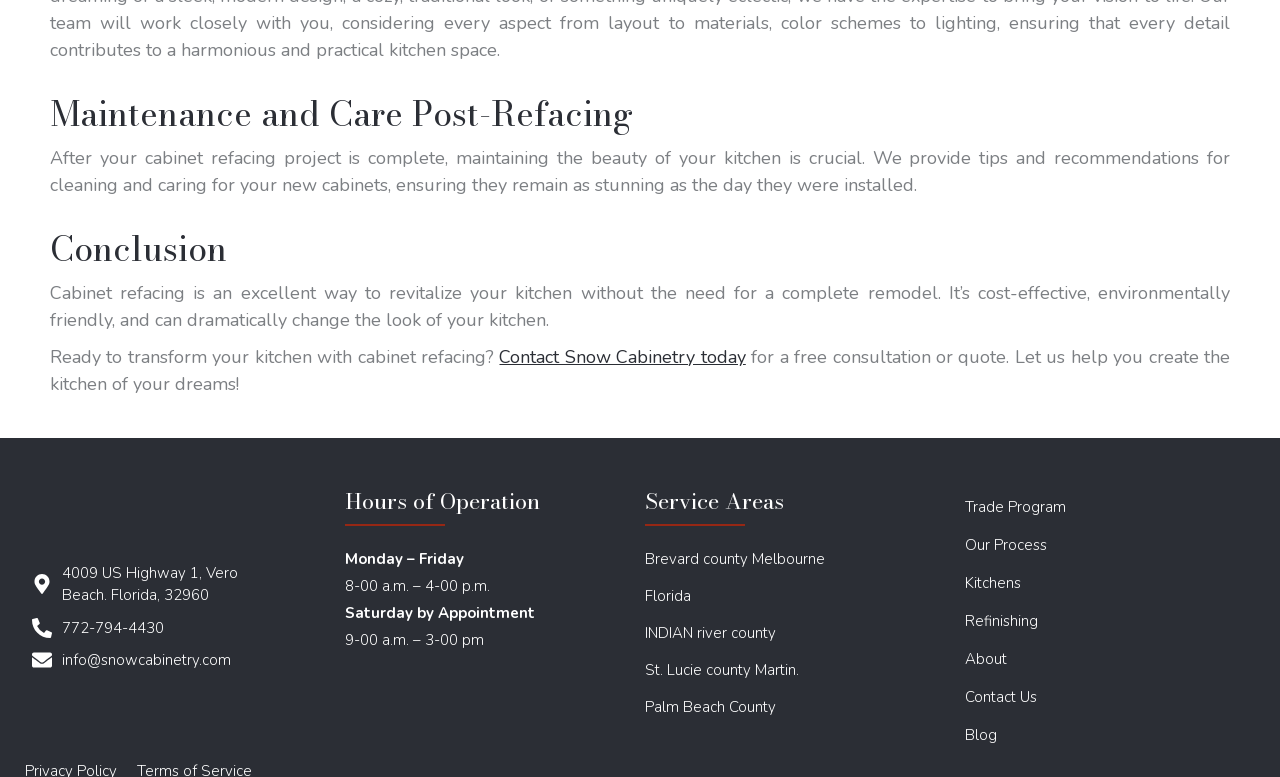Show the bounding box coordinates of the region that should be clicked to follow the instruction: "Check the hours of operation."

[0.27, 0.628, 0.473, 0.661]